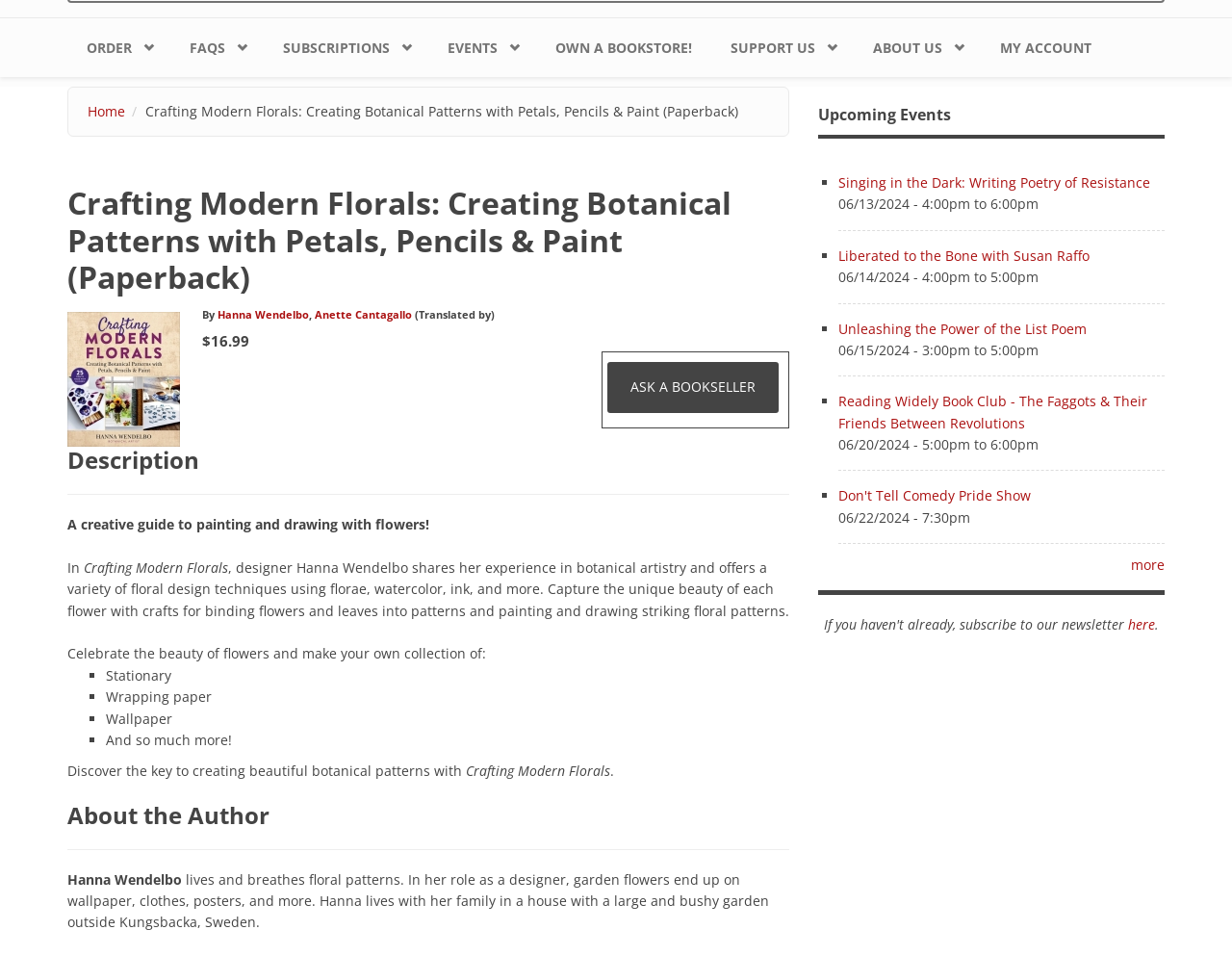Highlight the bounding box of the UI element that corresponds to this description: "value="Ask a Bookseller"".

[0.493, 0.379, 0.632, 0.432]